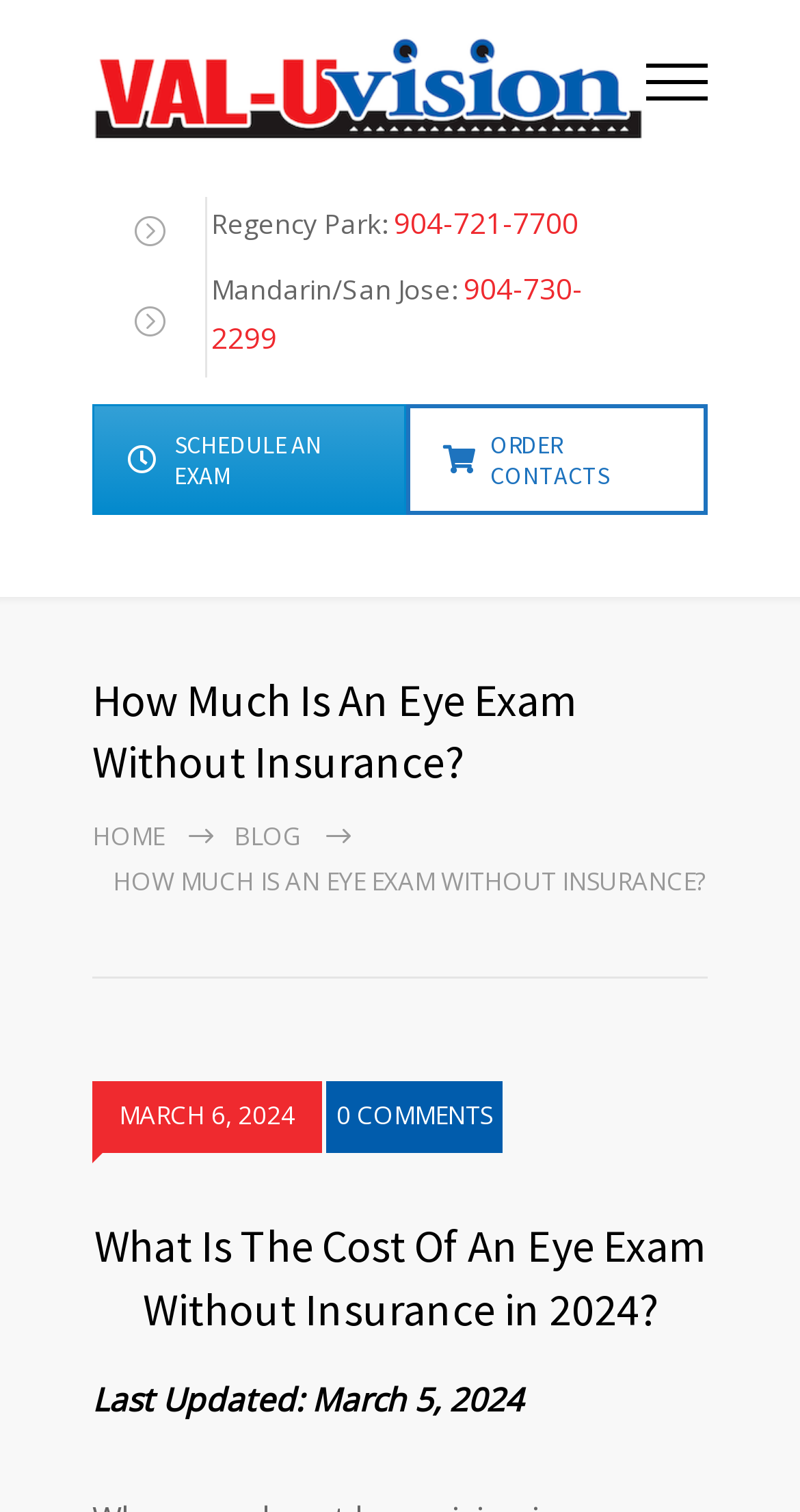Consider the image and give a detailed and elaborate answer to the question: 
How many phone numbers are listed on the webpage?

I counted the phone numbers listed on the webpage, specifically the ones under 'Regency Park:' and 'Mandarin/San Jose:', and found two phone numbers: 904-721-7700 and 904-730-2299.